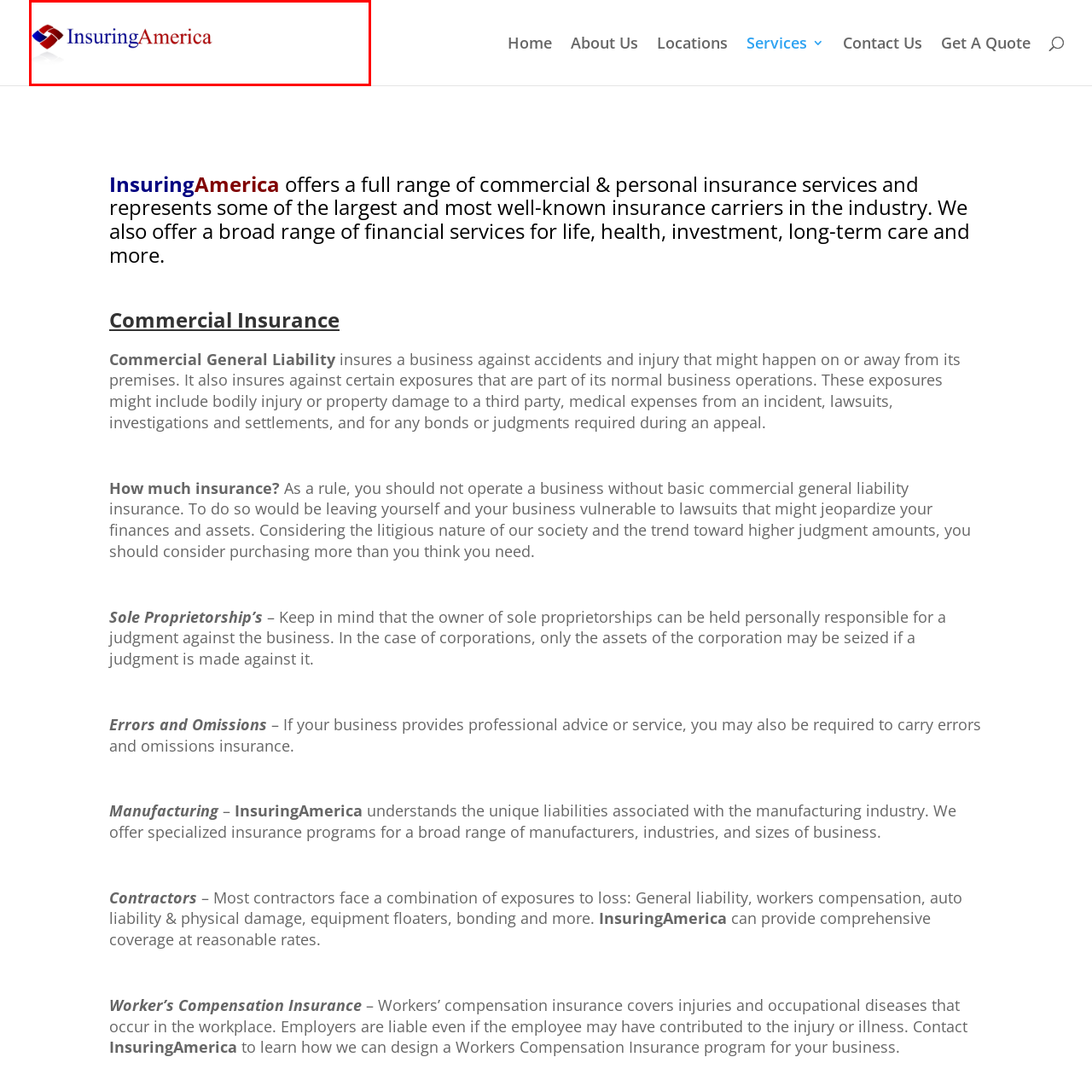Study the image enclosed in red and provide a single-word or short-phrase answer: What type of services does Insuring America offer?

Commercial and personal insurance services